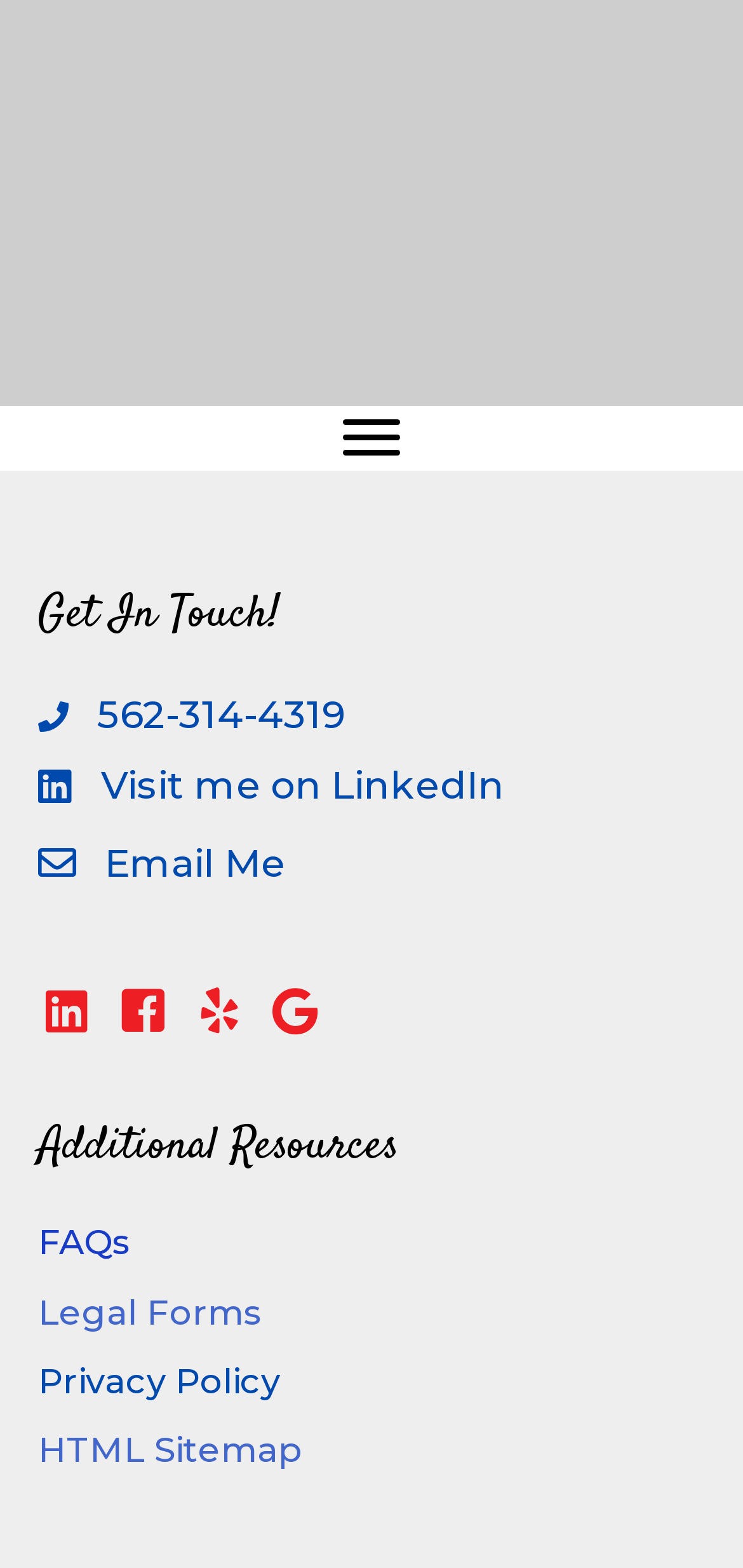What is the second resource listed under 'Additional Resources'?
From the screenshot, supply a one-word or short-phrase answer.

Legal Forms